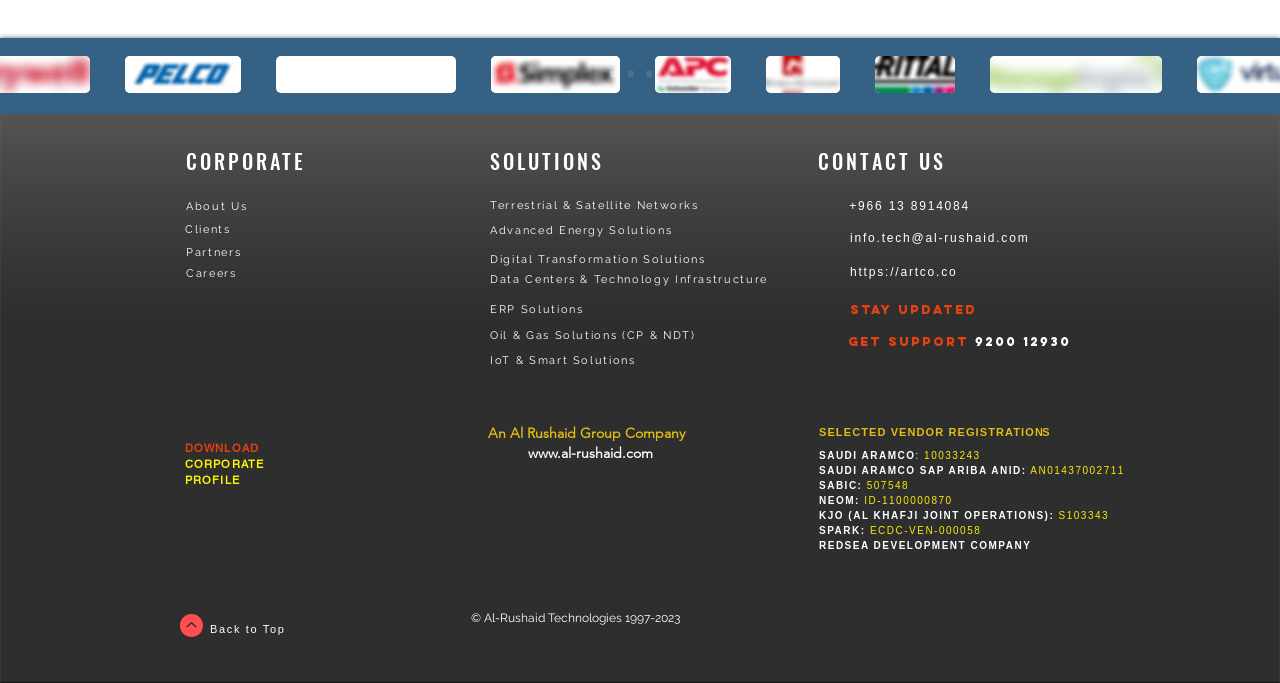Kindly determine the bounding box coordinates for the area that needs to be clicked to execute this instruction: "Visit the 'Terrestrial & Satellite Networks' page".

[0.383, 0.291, 0.546, 0.31]